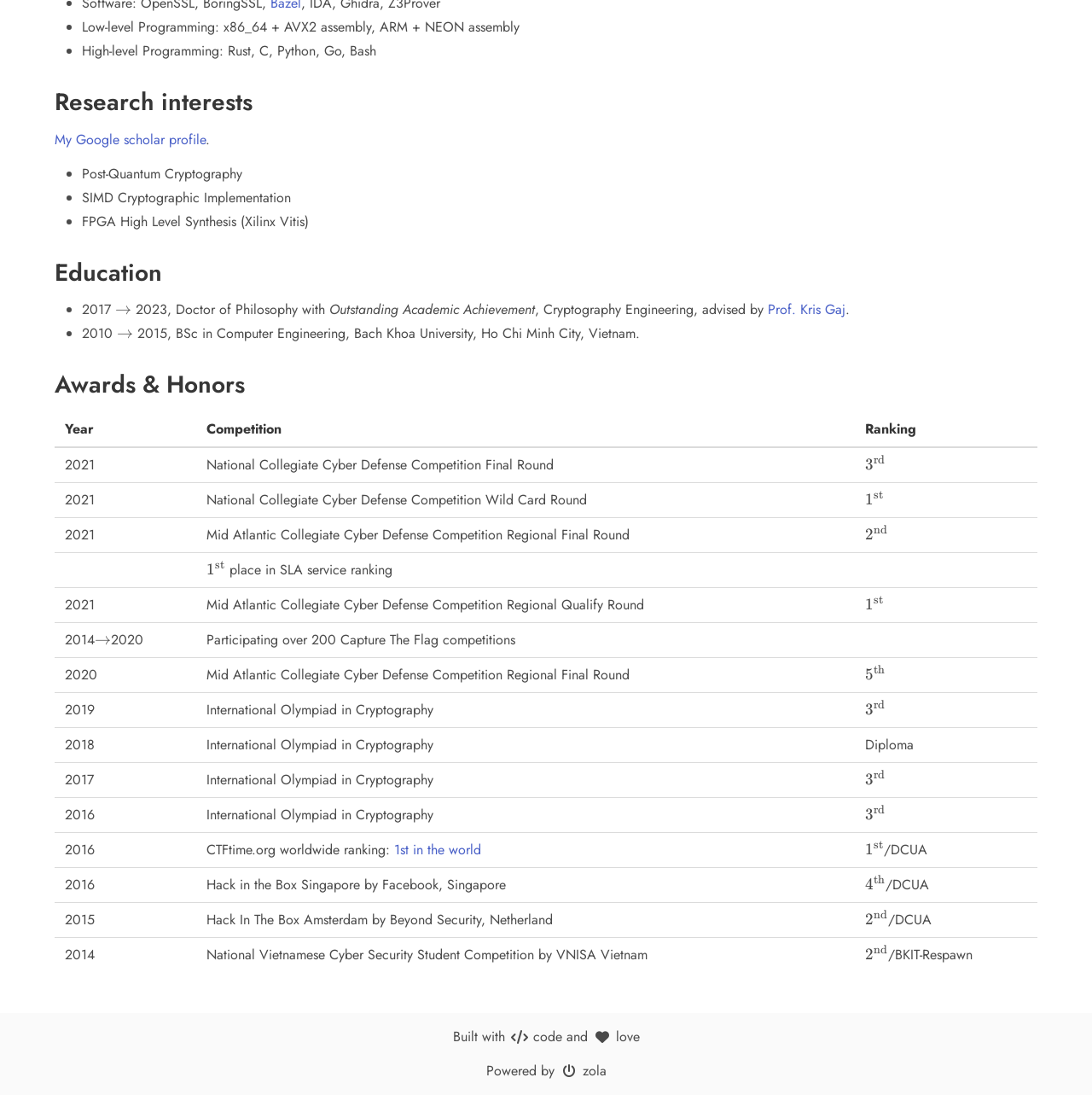Locate the bounding box coordinates of the UI element described by: "Prof. Kris Gaj". The bounding box coordinates should consist of four float numbers between 0 and 1, i.e., [left, top, right, bottom].

[0.703, 0.274, 0.774, 0.292]